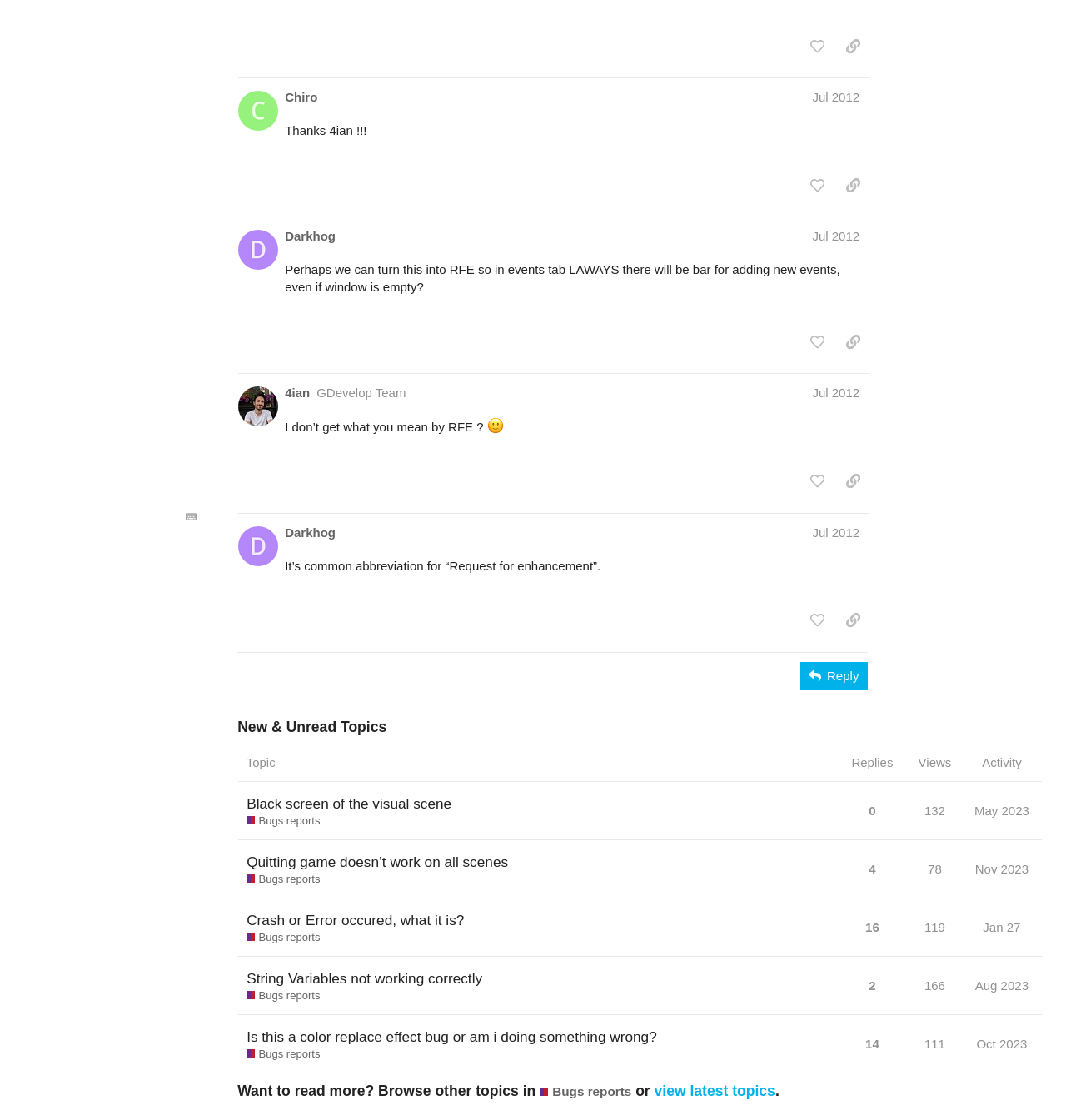Identify the bounding box coordinates for the UI element described by the following text: "Thank a staff member". Provide the coordinates as four float numbers between 0 and 1, in the format [left, top, right, bottom].

None